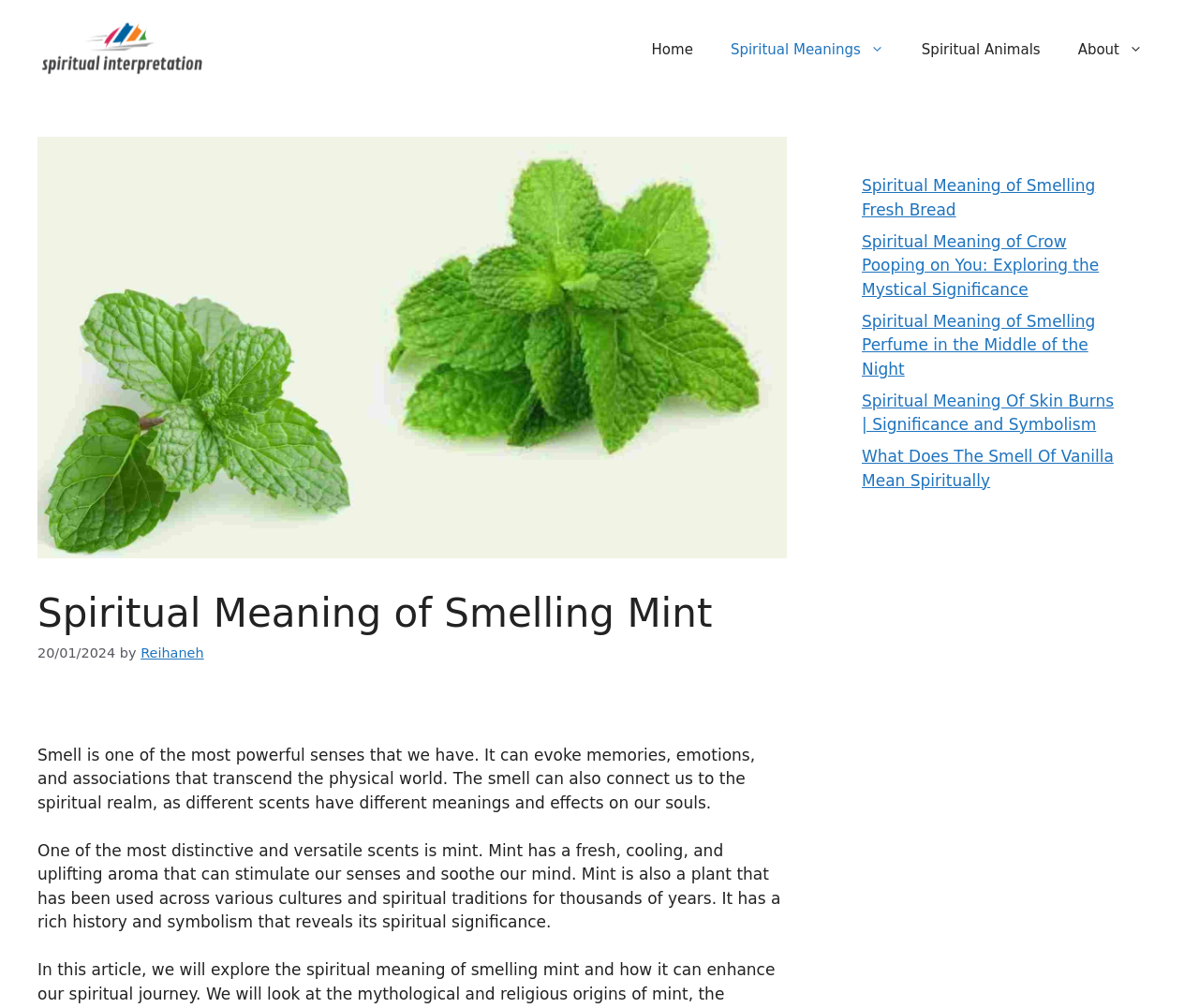Please specify the bounding box coordinates for the clickable region that will help you carry out the instruction: "read about spiritual meanings".

[0.594, 0.021, 0.753, 0.077]